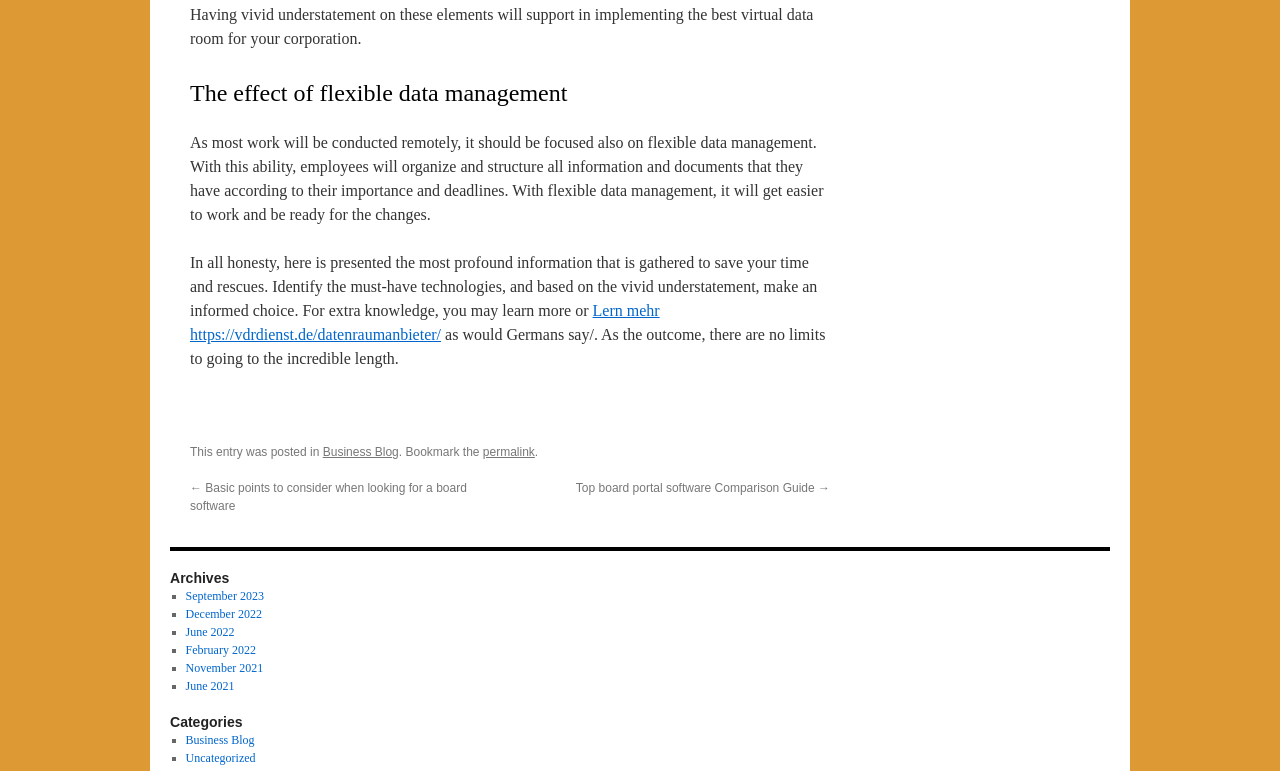Identify the bounding box coordinates of the section to be clicked to complete the task described by the following instruction: "Learn more about data room providers". The coordinates should be four float numbers between 0 and 1, formatted as [left, top, right, bottom].

[0.148, 0.391, 0.515, 0.445]